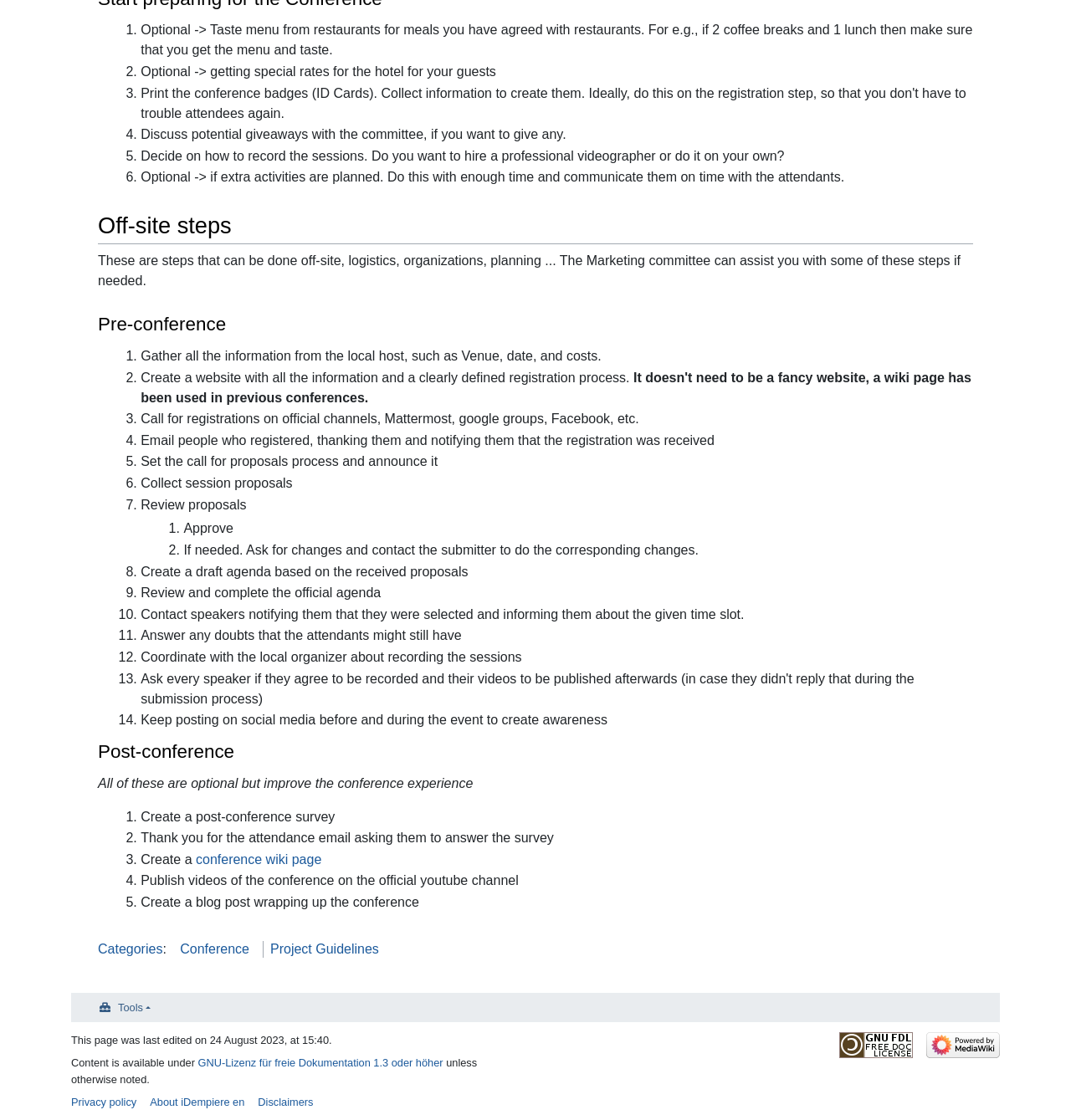What should be done with the videos of the conference after the event?
Could you give a comprehensive explanation in response to this question?

After the conference, one of the post-conference steps is to publish the videos of the conference on the official youtube channel. This is mentioned under the post-conference steps, where it is stated that the videos should be published online.